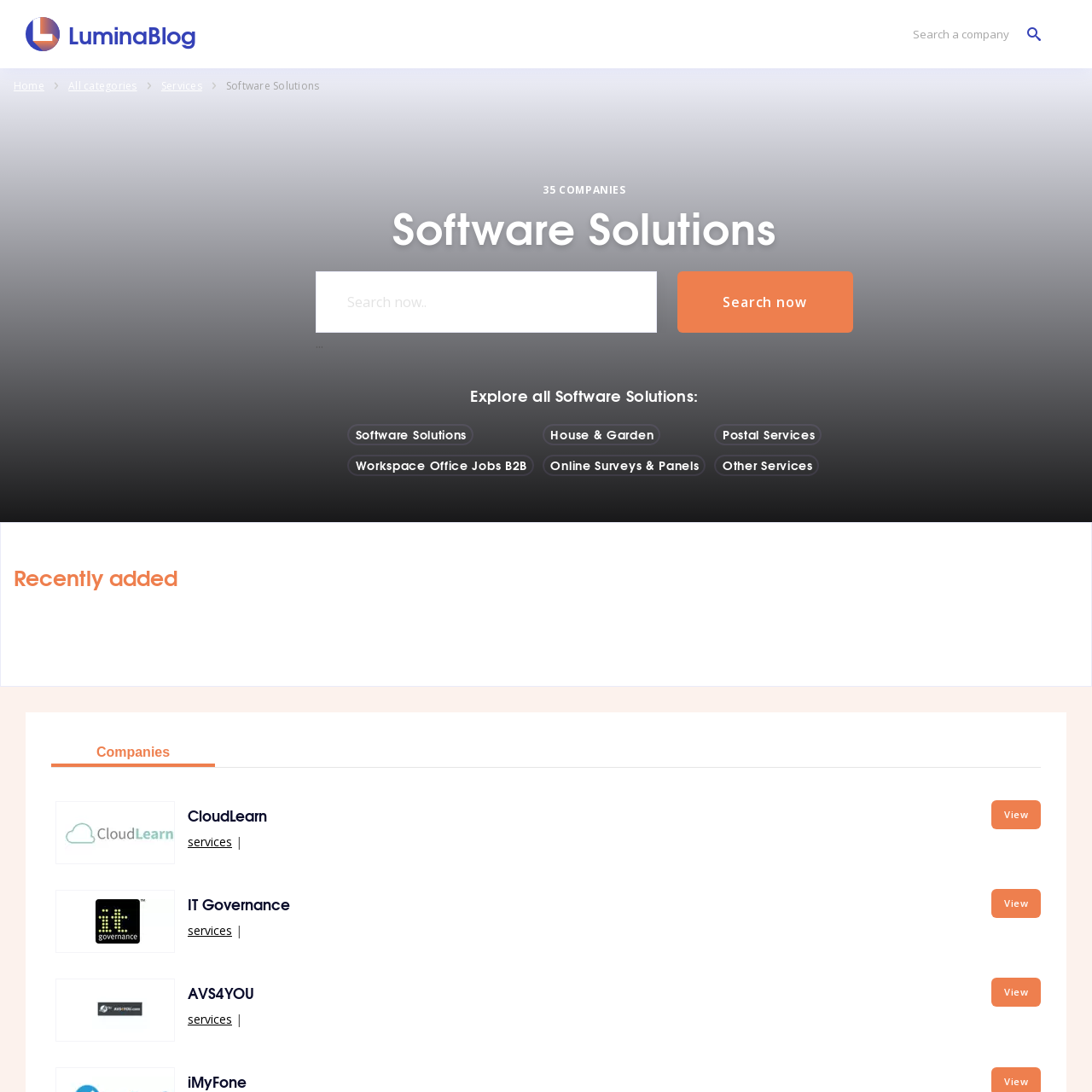Please find the bounding box coordinates of the clickable region needed to complete the following instruction: "Go to Home page". The bounding box coordinates must consist of four float numbers between 0 and 1, i.e., [left, top, right, bottom].

[0.012, 0.072, 0.041, 0.085]